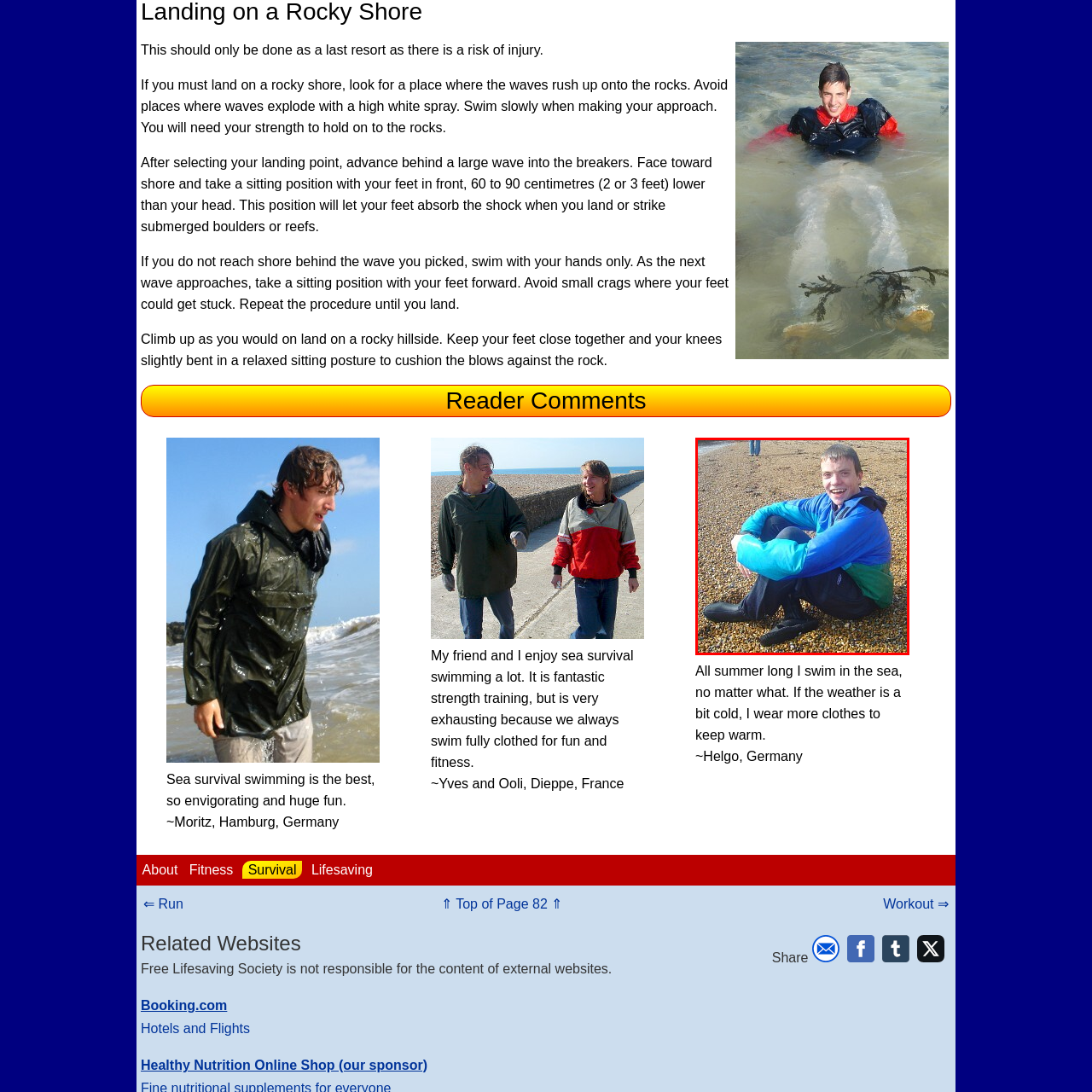What activity might the man be engaging in?
Analyze the image within the red frame and provide a concise answer using only one word or a short phrase.

Swimming or playing in the sea